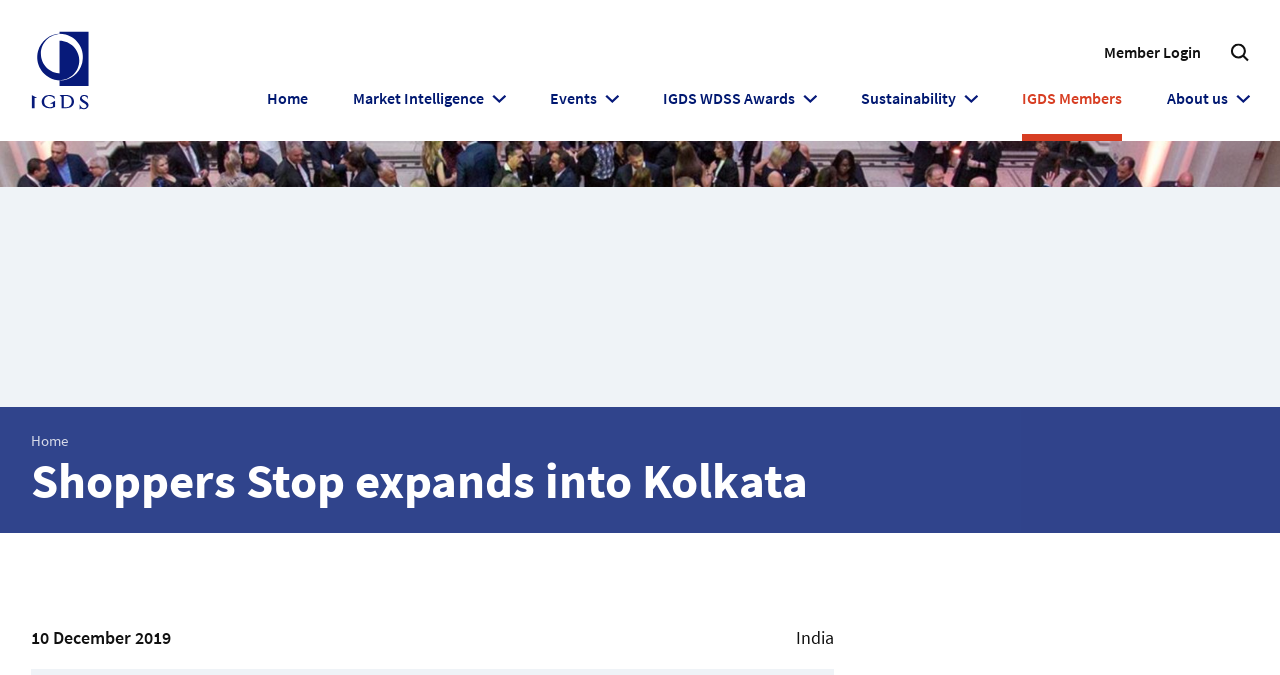Locate the bounding box coordinates for the element described below: "IGDS WDSS Awards". The coordinates must be four float values between 0 and 1, formatted as [left, top, right, bottom].

[0.518, 0.129, 0.638, 0.164]